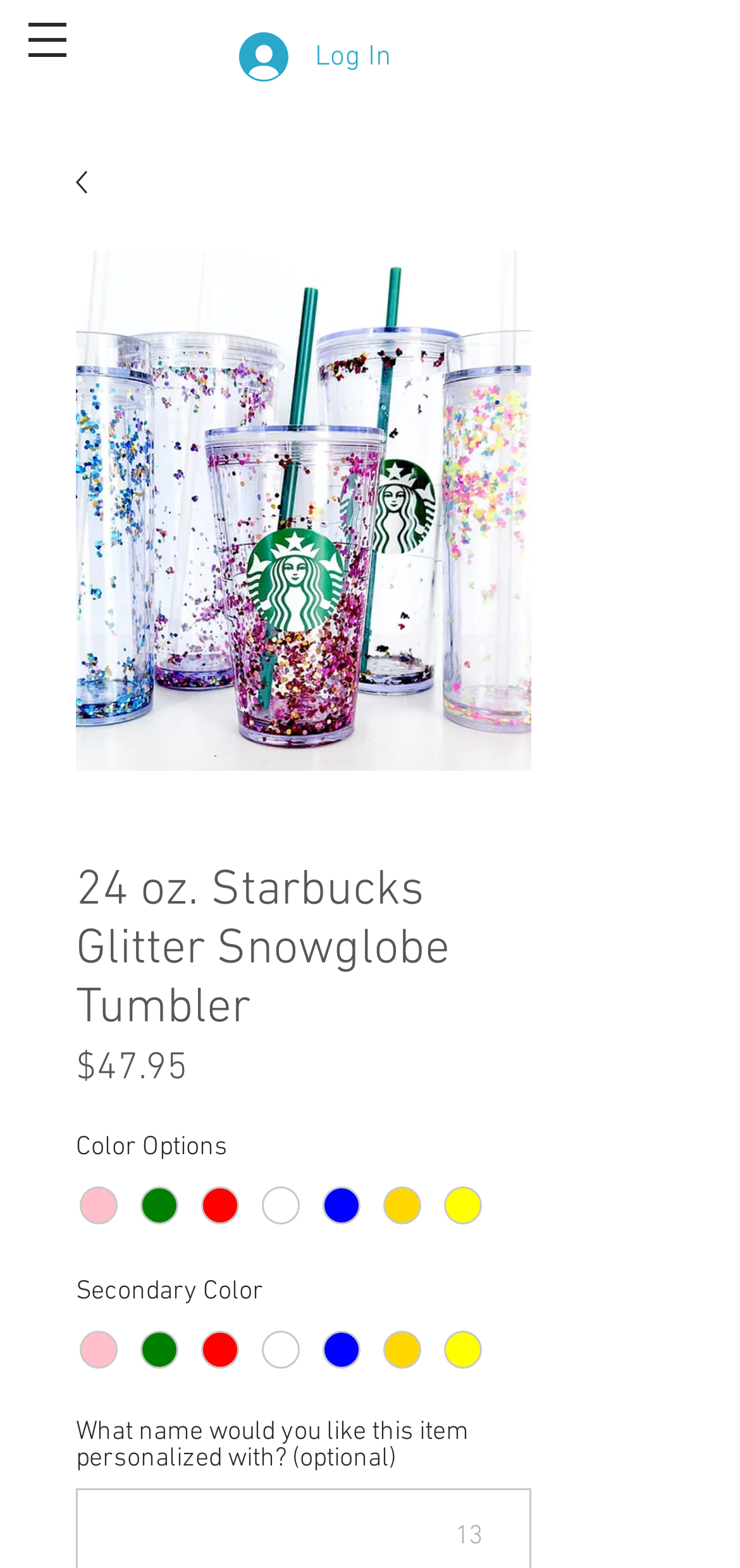Explain in detail what is displayed on the webpage.

This webpage is a product page for a 24 oz. Starbucks Glitter Snowglobe Tumbler. At the top left corner, there is a navigation menu with a button that has a popup menu. Next to it, there is a "Log In" button with an image. 

Below the navigation menu, there is a large image of the product, which is a Starbucks brand cup featuring a floating chunky and fine glitter mix. The product name, "24 oz. Starbucks Glitter Snowglobe Tumbler", is displayed in a heading above the image. The price of the product, "$47.95", is shown below the image, along with a label "Price".

Under the product information, there are two regions: "Color Options" and "Secondary Color". Each region has a group of radio buttons with different color options, including Pink, Green, Red, White, Blue, Gold, and Yellow. 

At the bottom of the page, there is a text field where customers can enter a name for personalization, with a label "What name would you like this item personalized with? (optional)".